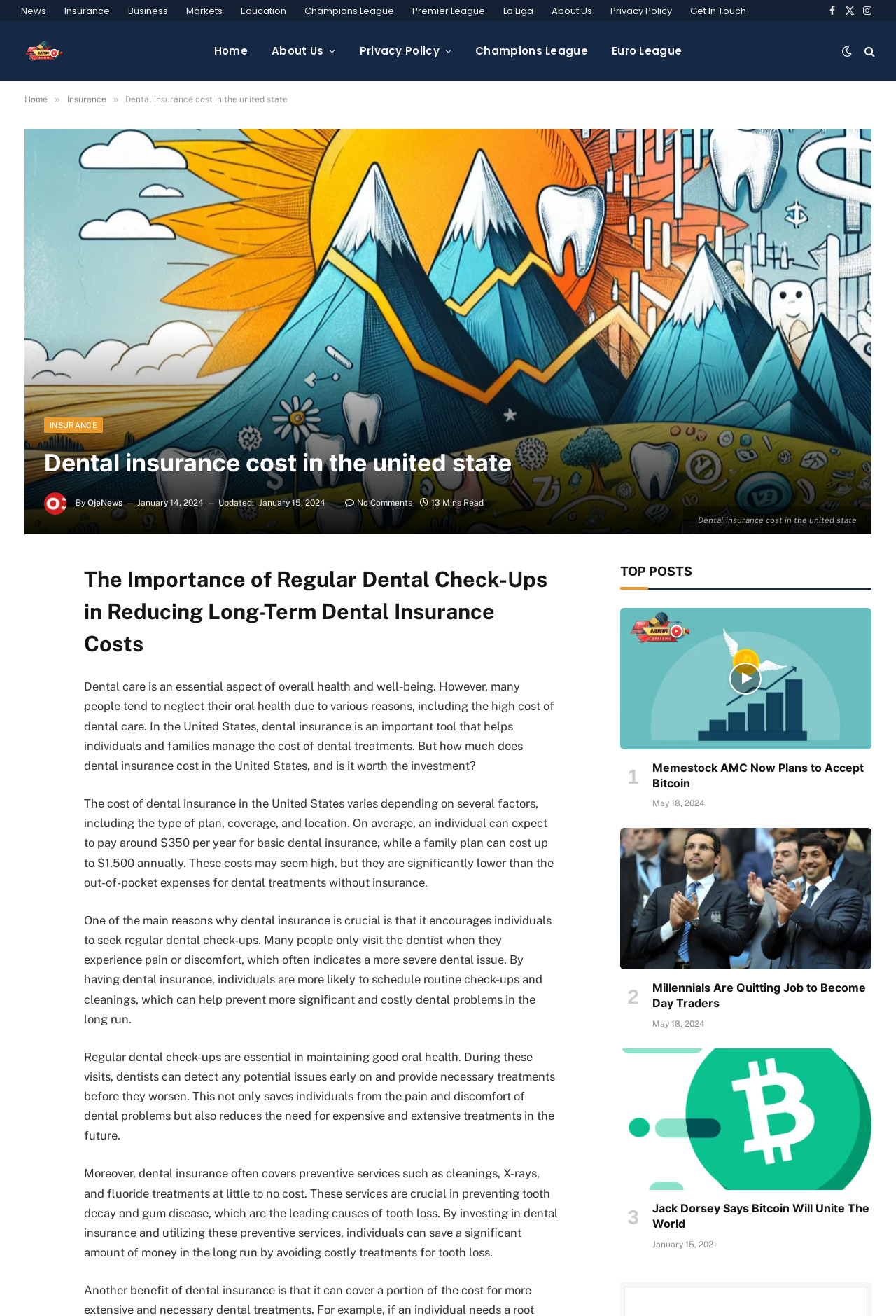Using the description: "Facebook", identify the bounding box of the corresponding UI element in the screenshot.

[0.92, 0.0, 0.938, 0.016]